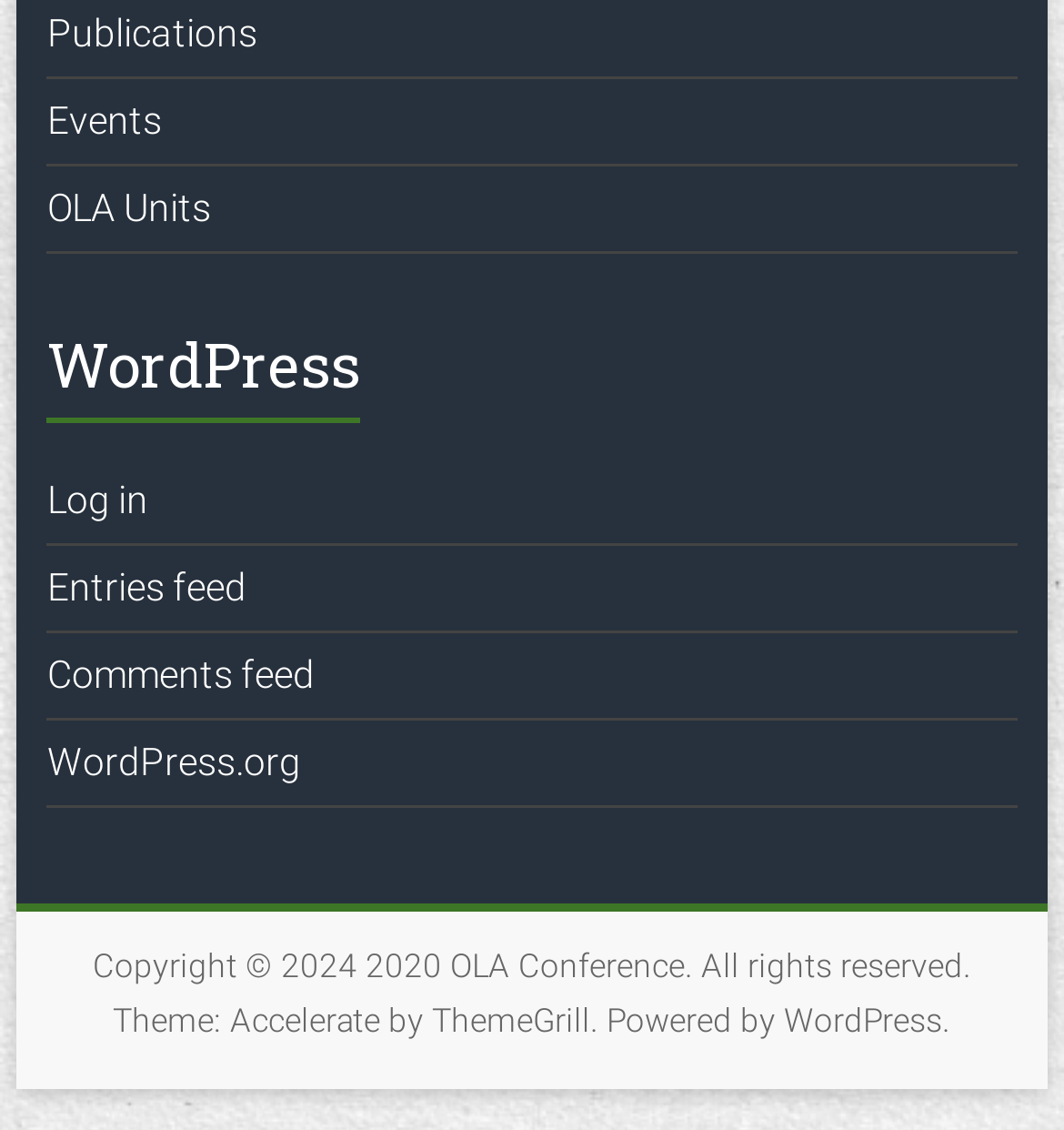Locate the bounding box coordinates of the element's region that should be clicked to carry out the following instruction: "Explore the Accelerate theme". The coordinates need to be four float numbers between 0 and 1, i.e., [left, top, right, bottom].

[0.217, 0.887, 0.358, 0.921]